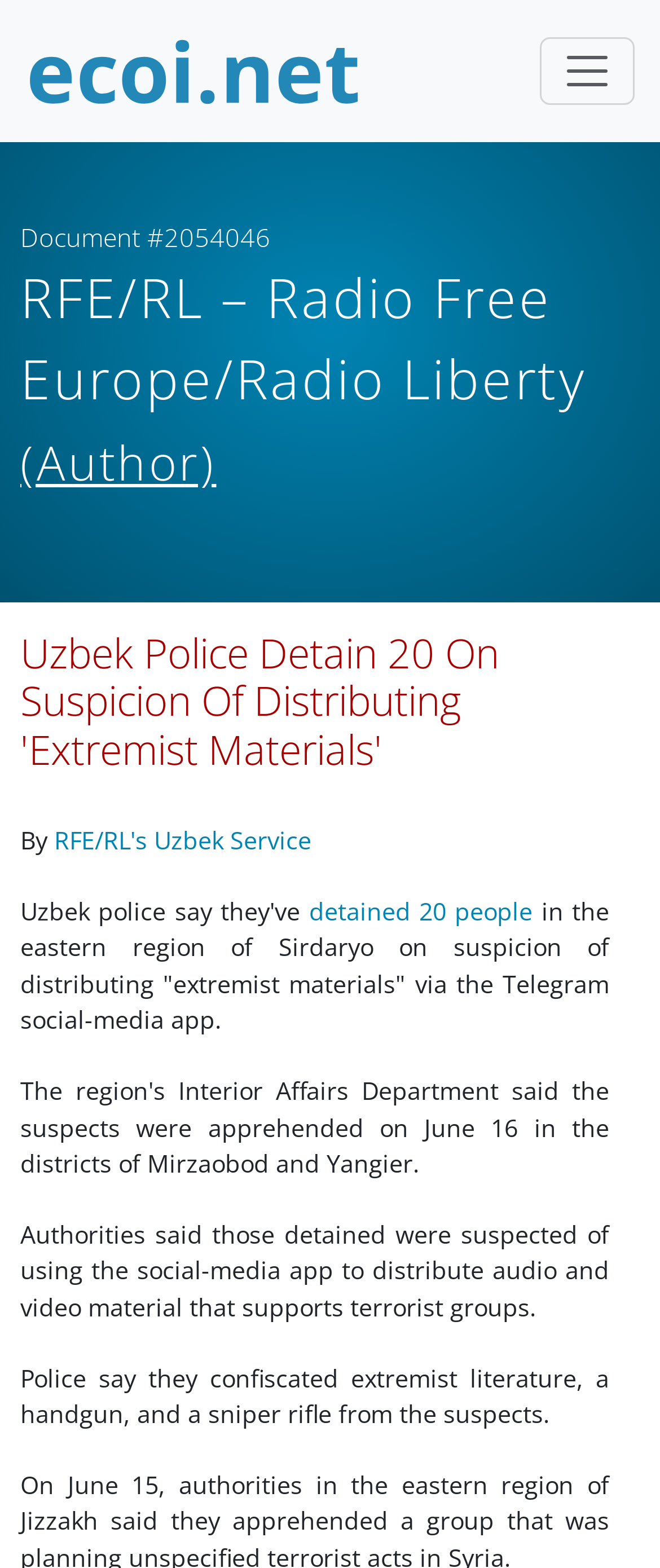Find and provide the bounding box coordinates for the UI element described with: "aria-label="Toggle navigation"".

[0.818, 0.024, 0.962, 0.067]